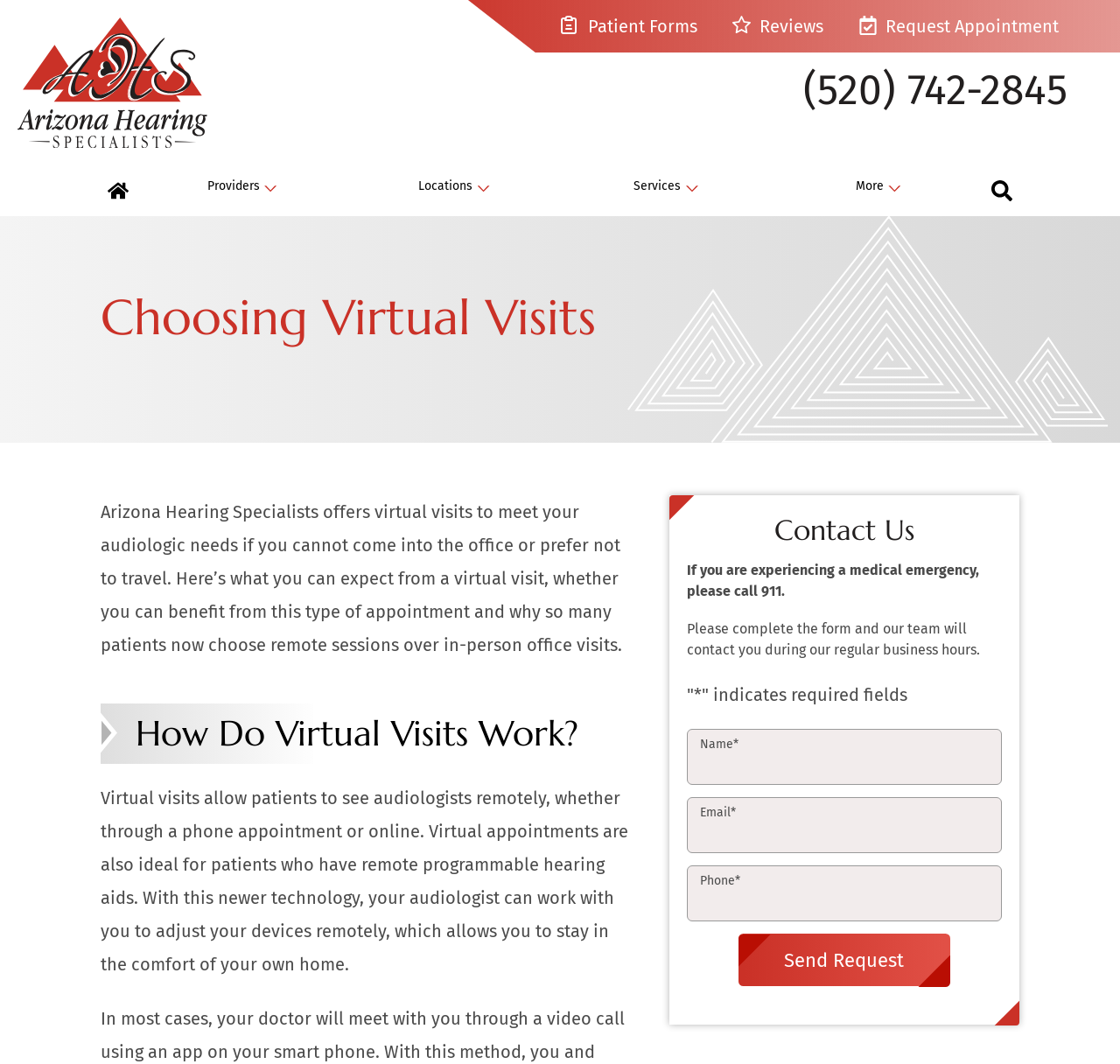Answer the following query with a single word or phrase:
What should you do in case of a medical emergency?

Call 911